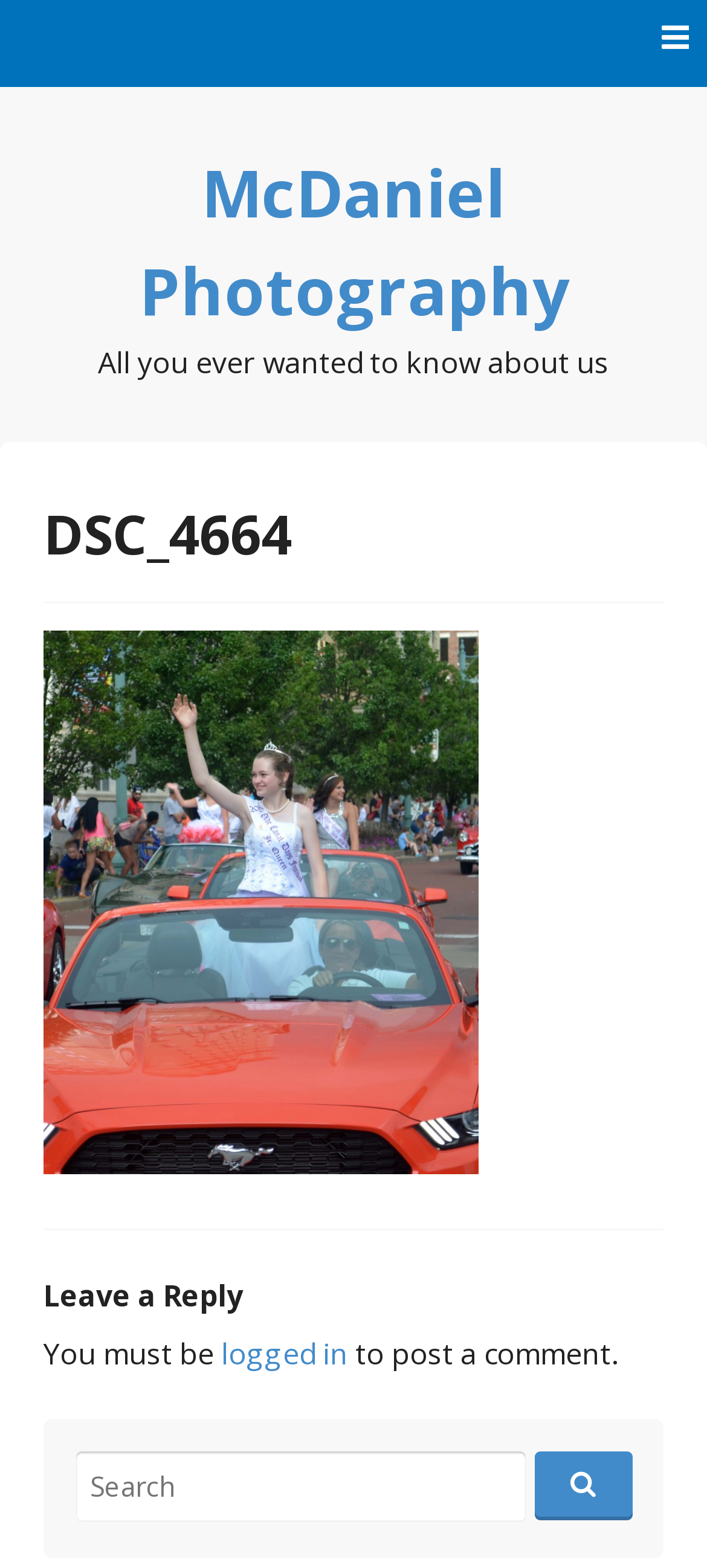Respond to the question with just a single word or phrase: 
What is required to post a comment?

logged in